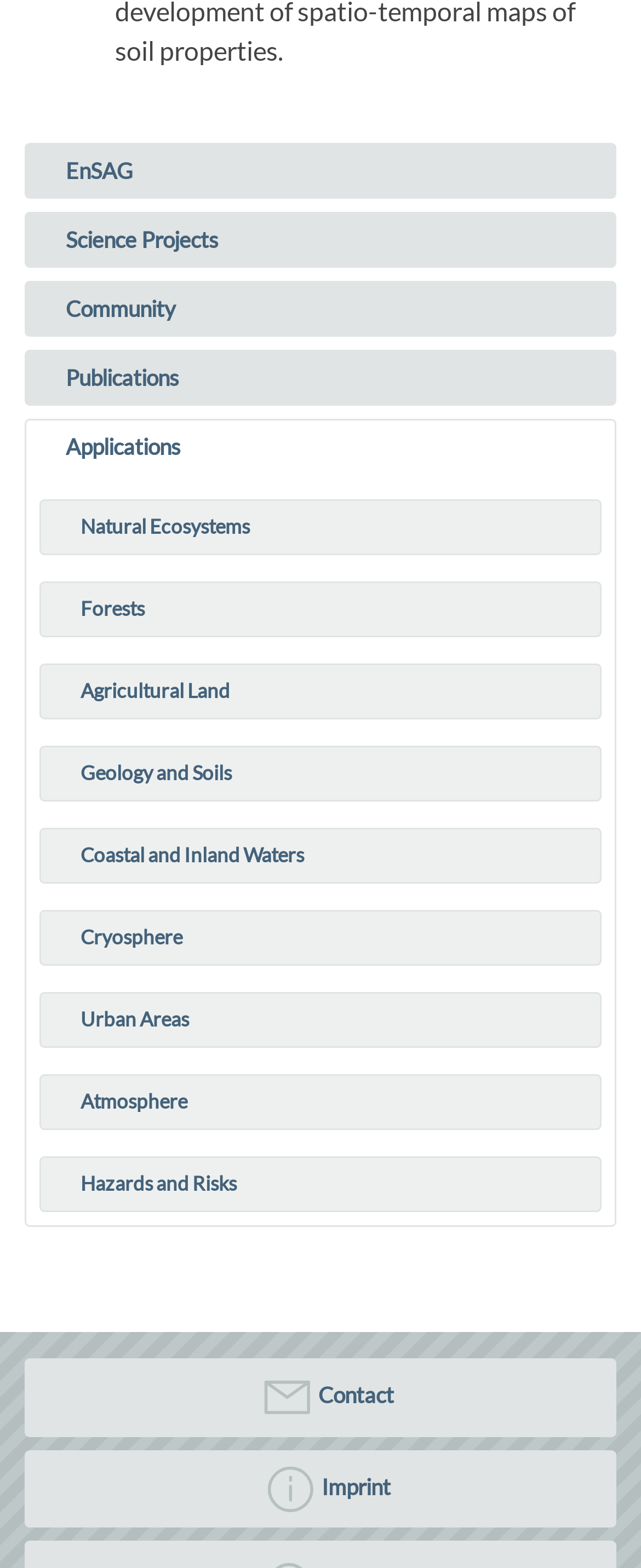How many main categories are listed on the webpage?
We need a detailed and exhaustive answer to the question. Please elaborate.

I counted the number of link elements that are direct children of the root element and have a similar bounding box coordinate pattern. These links are 'EnSAG', 'Science Projects', 'Community', 'Publications', 'Applications', 'Natural Ecosystems', 'Forests', 'Agricultural Land', 'Geology and Soils', 'Coastal and Inland Waters', and 'Cryosphere'. There are 11 such links, which I assume are the main categories listed on the webpage.